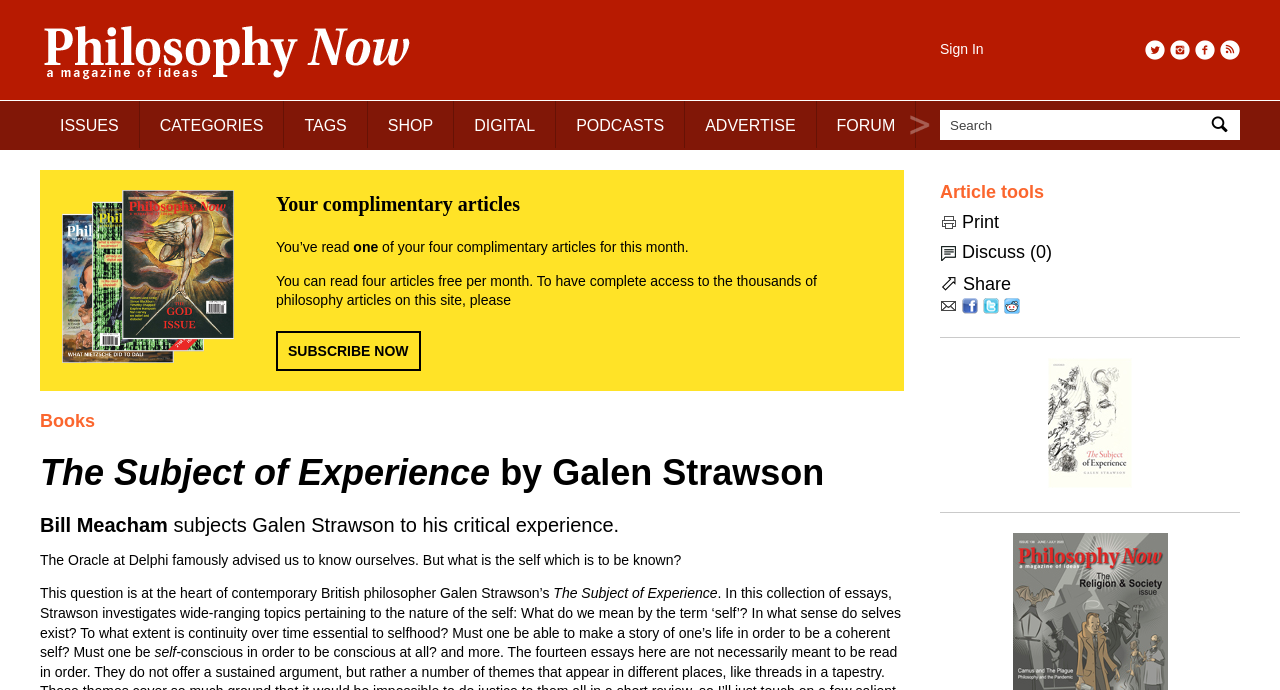Explain in detail what is displayed on the webpage.

This webpage is about an article titled "The Subject of Experience by Galen Strawson" from the magazine "Philosophy Now". At the top, there is a navigation bar with links to various sections of the website, including "ISSUES", "CATEGORIES", "TAGS", "SHOP", "DIGITAL", "PODCASTS", "ADVERTISE", "FORUM", "EVENTS", and "FESTIVAL". 

To the right of the navigation bar, there is a small image and a "Sign In" link. Below the navigation bar, there is a search bar with a "Search" button. 

The main content of the webpage is an article about Galen Strawson's book "The Subject of Experience". The article has a heading "Books" and a subheading "The Subject of Experience by Galen Strawson". The article starts with a question "What is the self which is to be known?" and discusses Strawson's investigation into the nature of the self. 

On the right side of the article, there is a section with a heading "Your complimentary articles" and a message indicating that the user has read one of their four complimentary articles for the month. There is also a "SUBSCRIBE NOW" link. 

At the bottom of the article, there are links to share the article on social media platforms, including Facebook, Twitter, and Reddit, as well as an option to print or email the article. There is also an image of the book cover "The Subject of Experience".